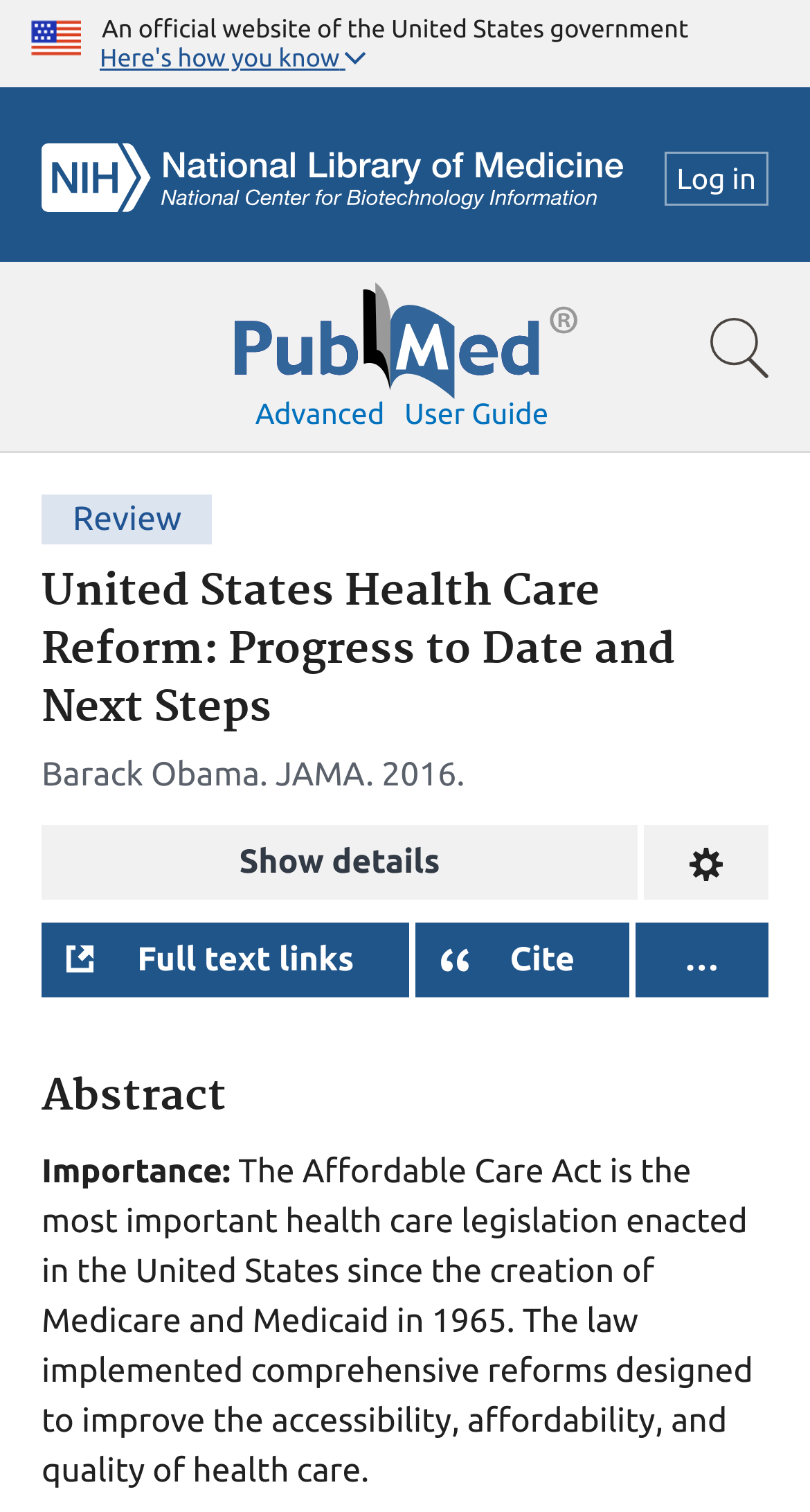What is the logo on the top left corner? Analyze the screenshot and reply with just one word or a short phrase.

U.S. flag